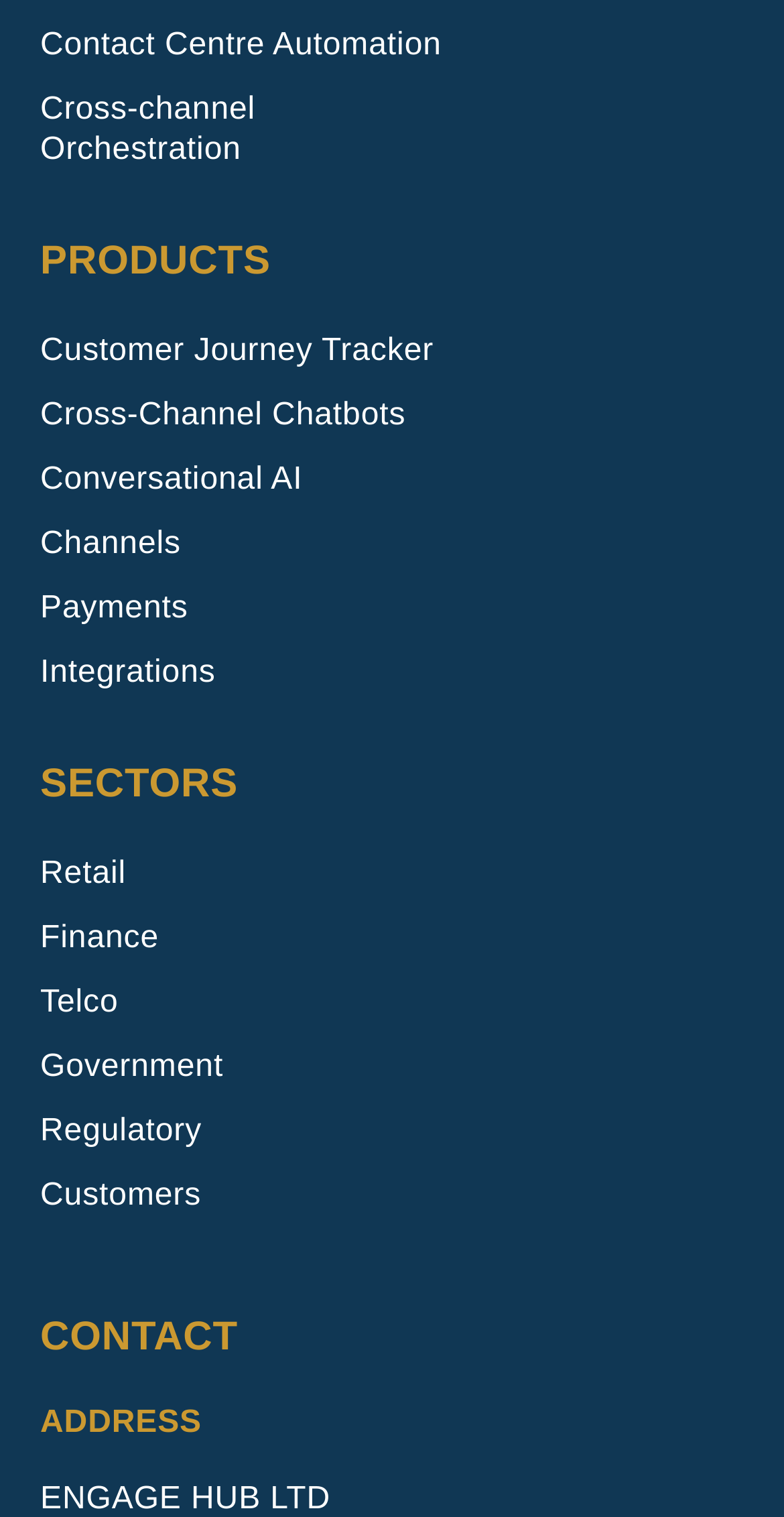How many product categories are there?
Please provide a single word or phrase based on the screenshot.

6